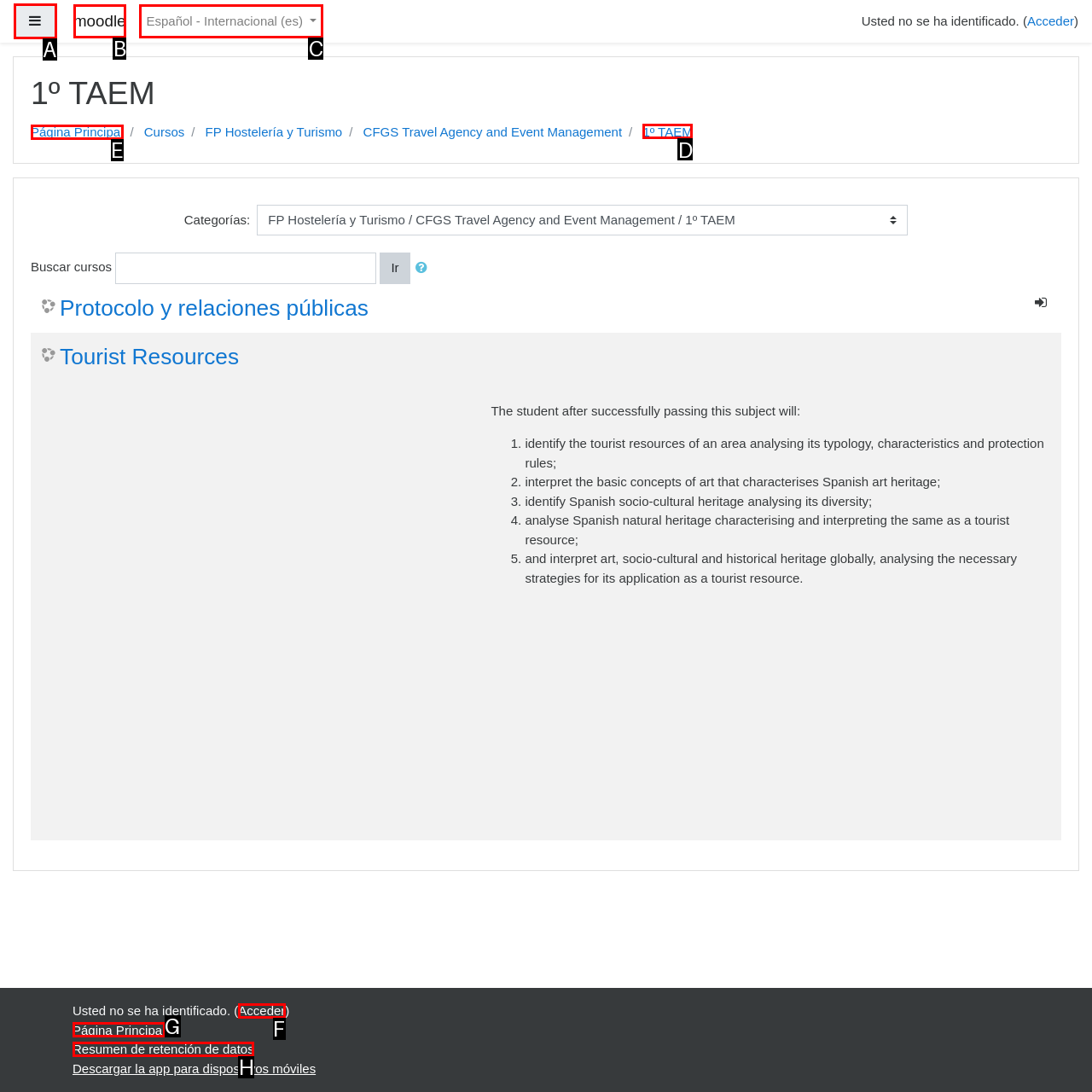Based on the task: Visit the Home page, which UI element should be clicked? Answer with the letter that corresponds to the correct option from the choices given.

None